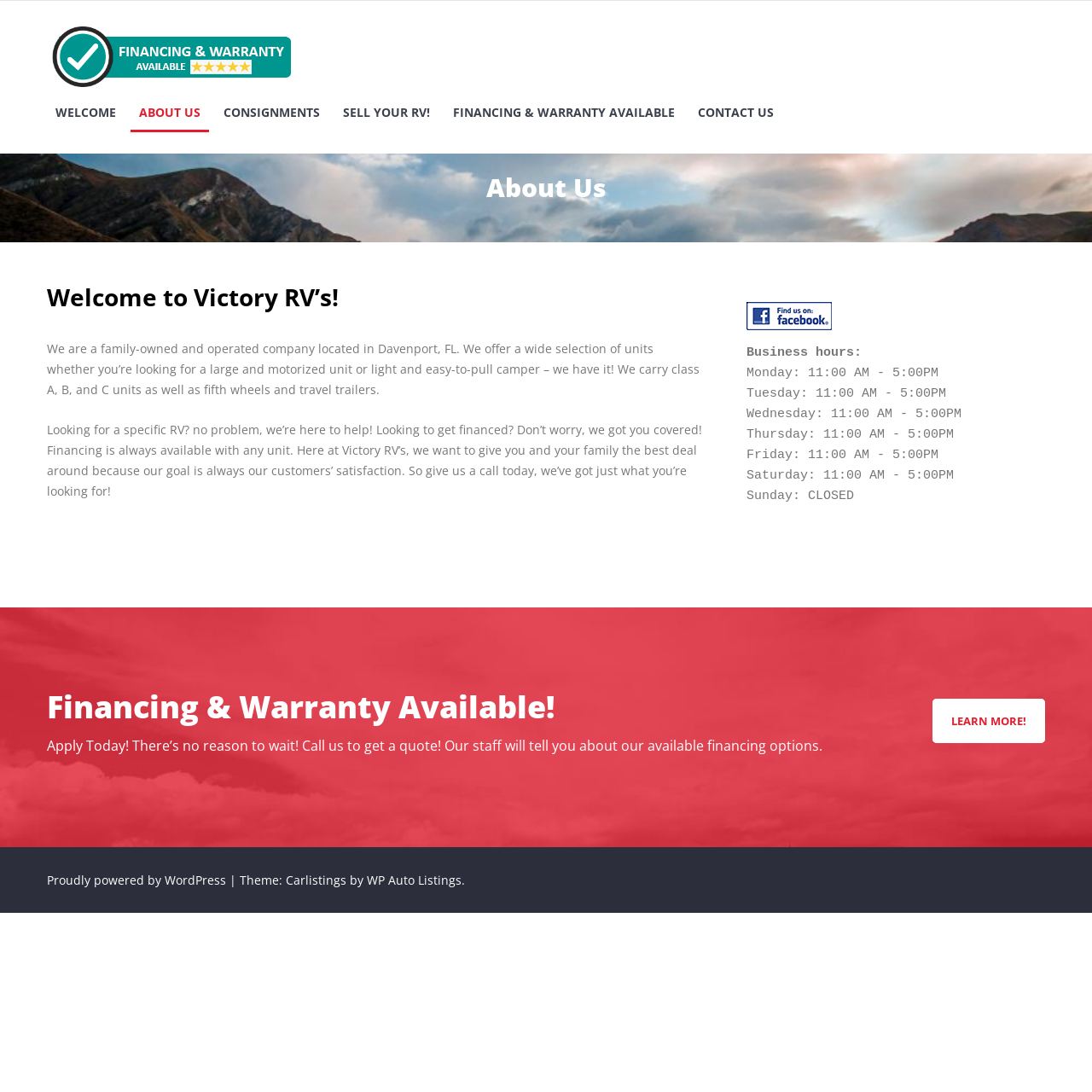Pinpoint the bounding box coordinates of the element that must be clicked to accomplish the following instruction: "Click on the 'Log in' link". The coordinates should be in the format of four float numbers between 0 and 1, i.e., [left, top, right, bottom].

None